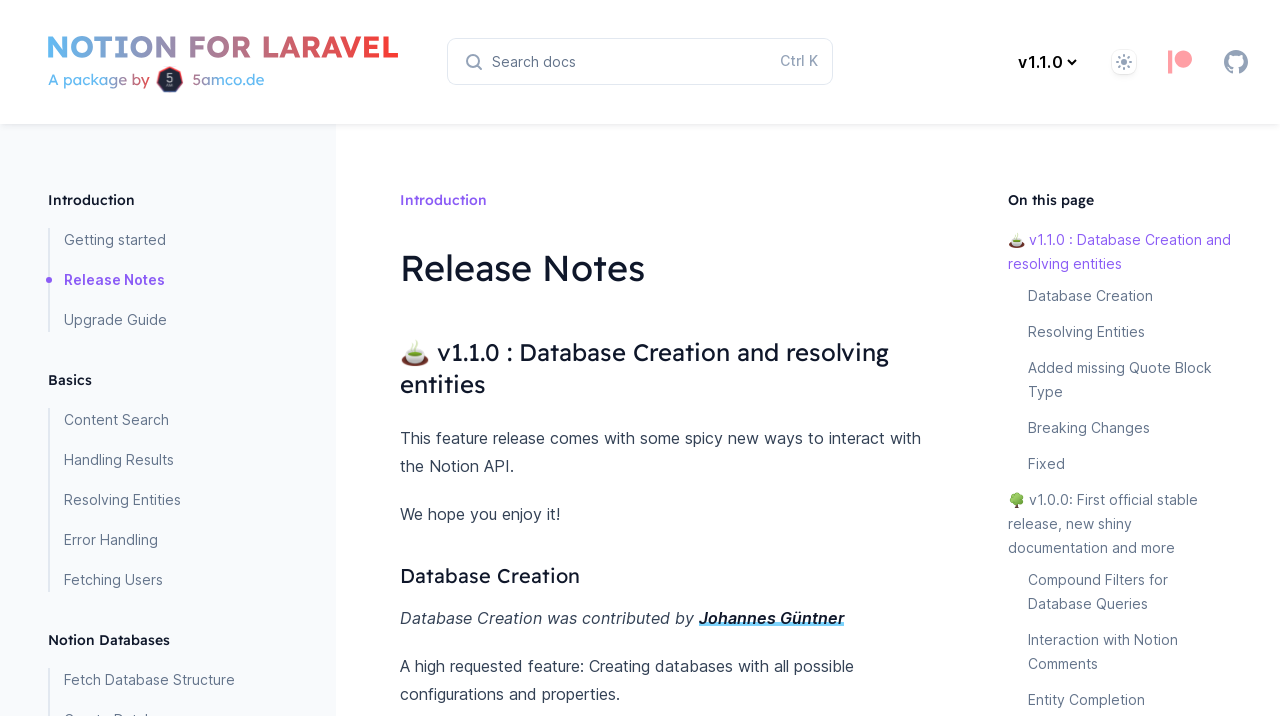Find the bounding box coordinates for the area that should be clicked to accomplish the instruction: "Read the introduction".

[0.038, 0.262, 0.212, 0.296]